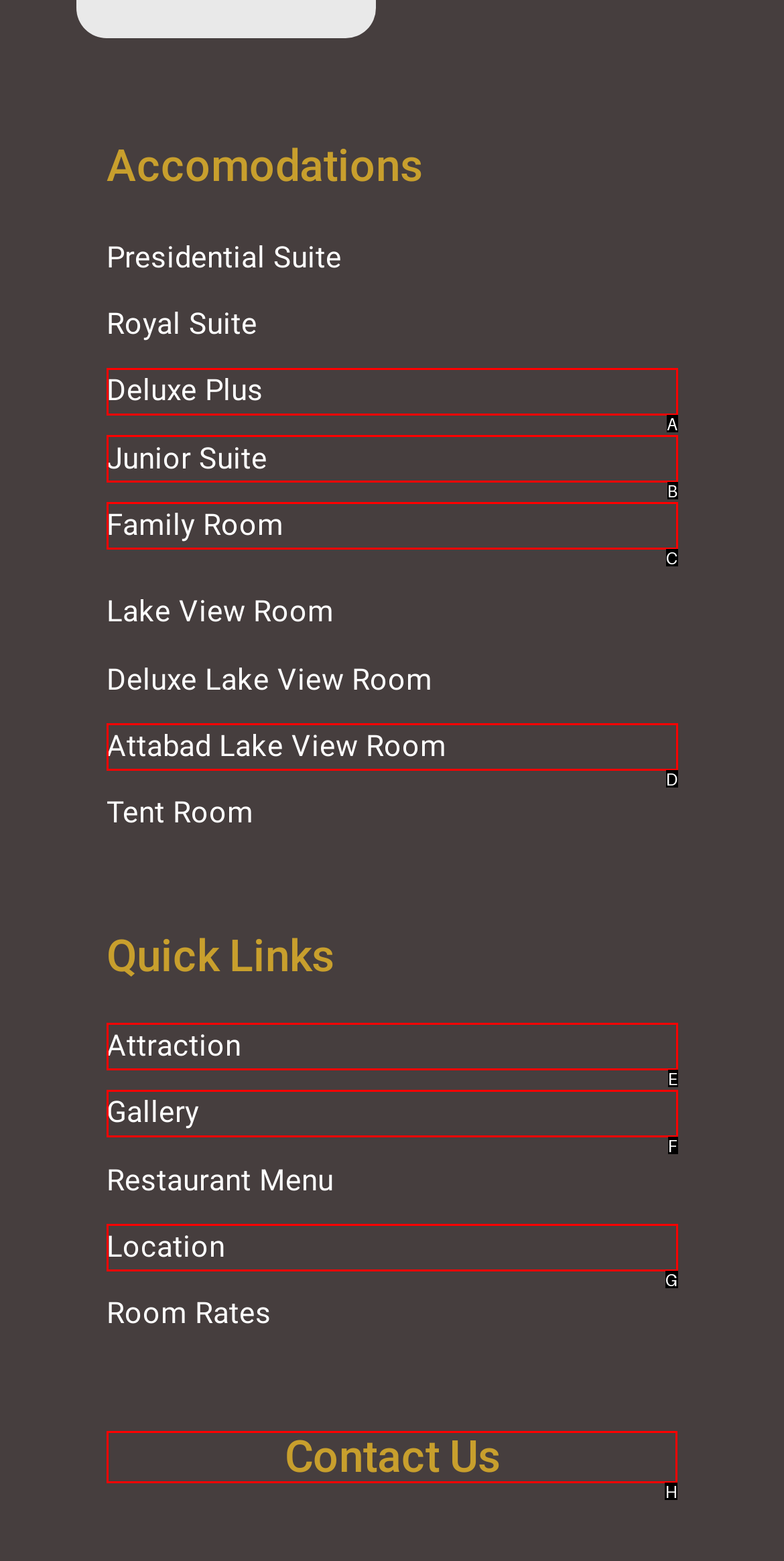What option should you select to complete this task: Contact Us? Indicate your answer by providing the letter only.

H